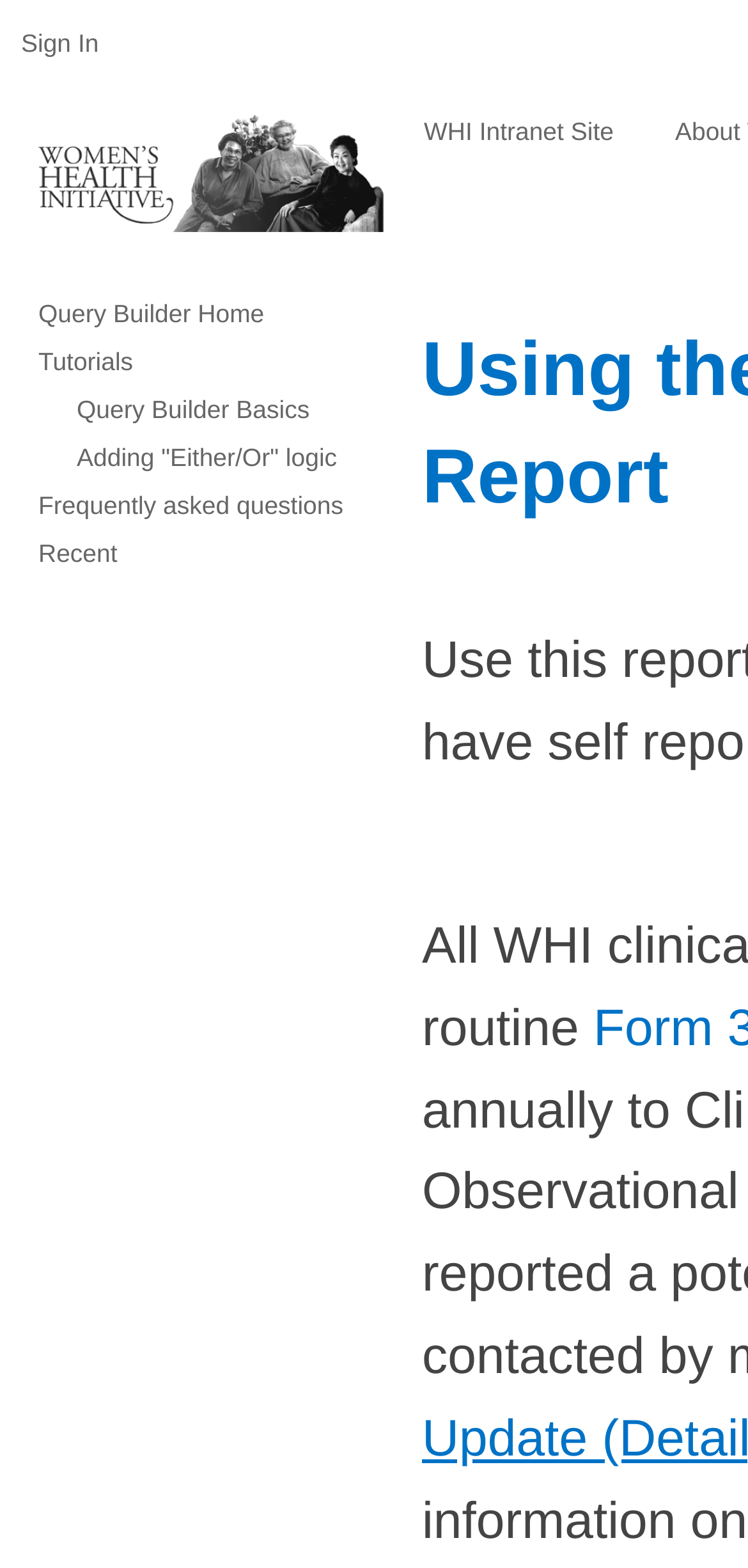Bounding box coordinates are specified in the format (top-left x, top-left y, bottom-right x, bottom-right y). All values are floating point numbers bounded between 0 and 1. Please provide the bounding box coordinate of the region this sentence describes: Frequently asked questions

[0.0, 0.307, 0.513, 0.338]